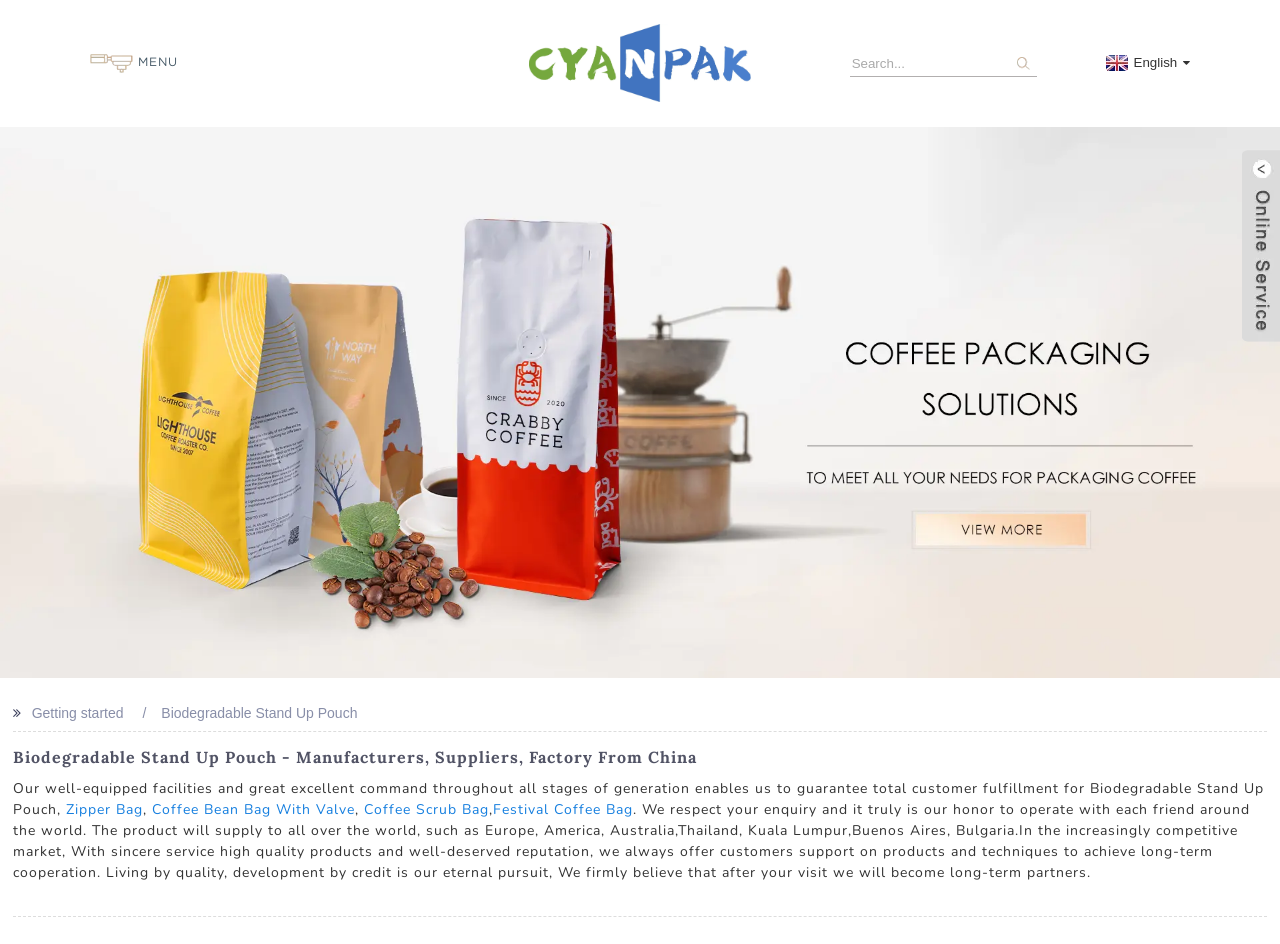Could you find the bounding box coordinates of the clickable area to complete this instruction: "View Zipper Bag products"?

[0.051, 0.847, 0.112, 0.867]